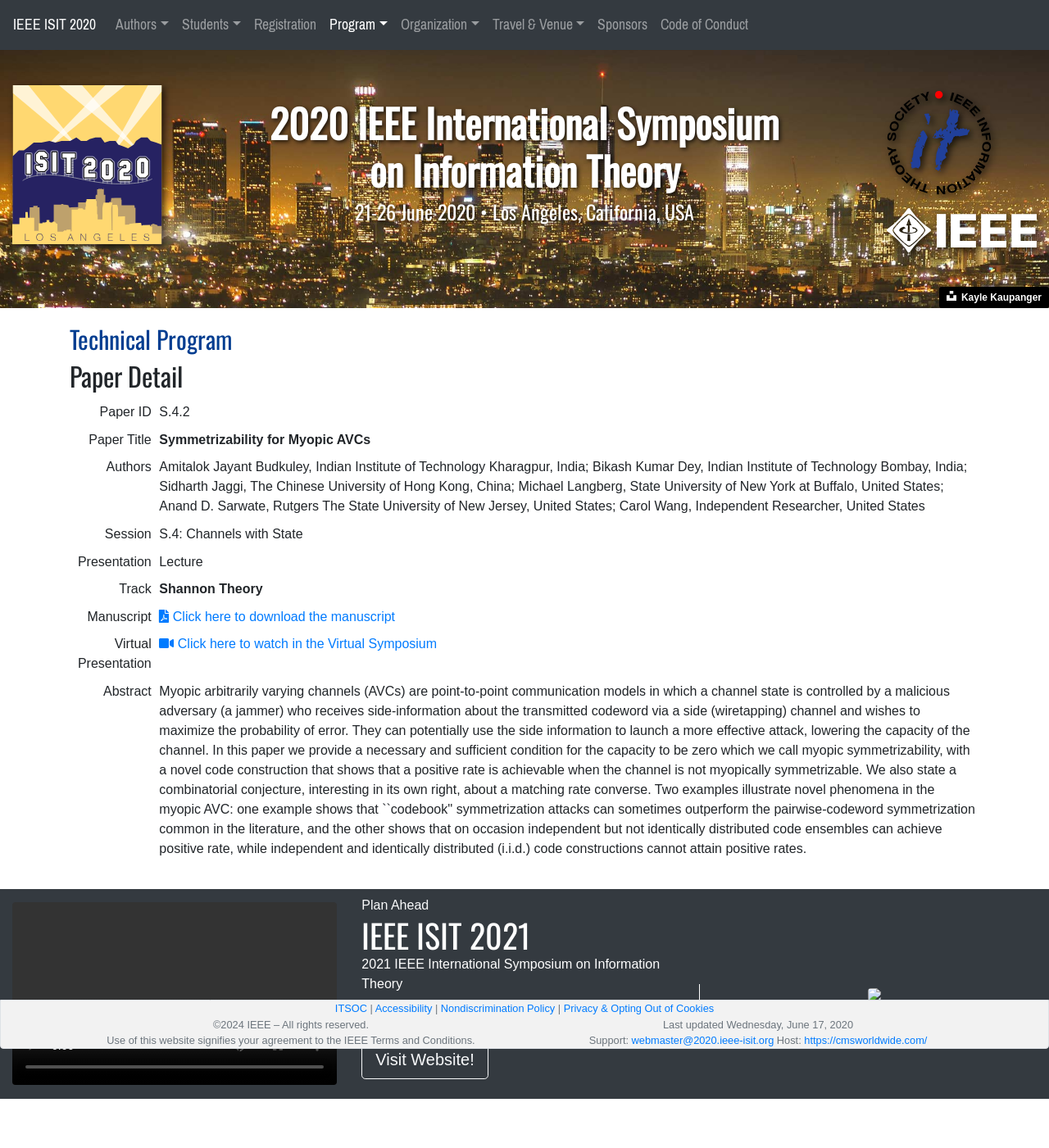Where is the 2021 IEEE International Symposium on Information Theory taking place?
Refer to the image and respond with a one-word or short-phrase answer.

Melbourne, Victoria, Australia